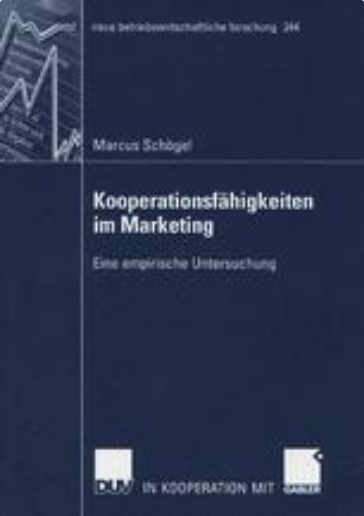Respond to the question below with a single word or phrase: What series does the book belong to?

Neue betriebswirtschaftliche Forschung